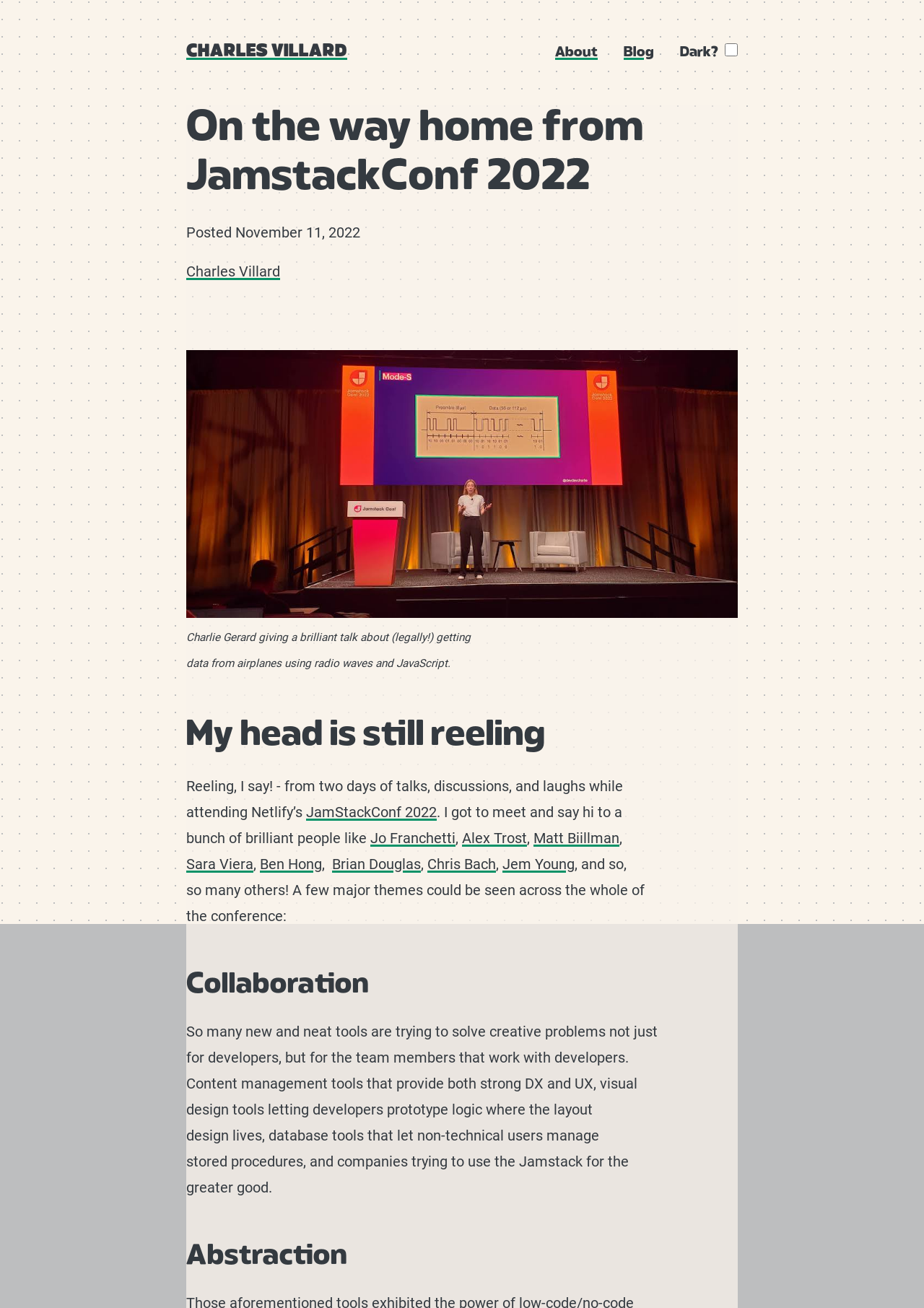Answer the question using only one word or a concise phrase: What is the author's name?

Charles Villard